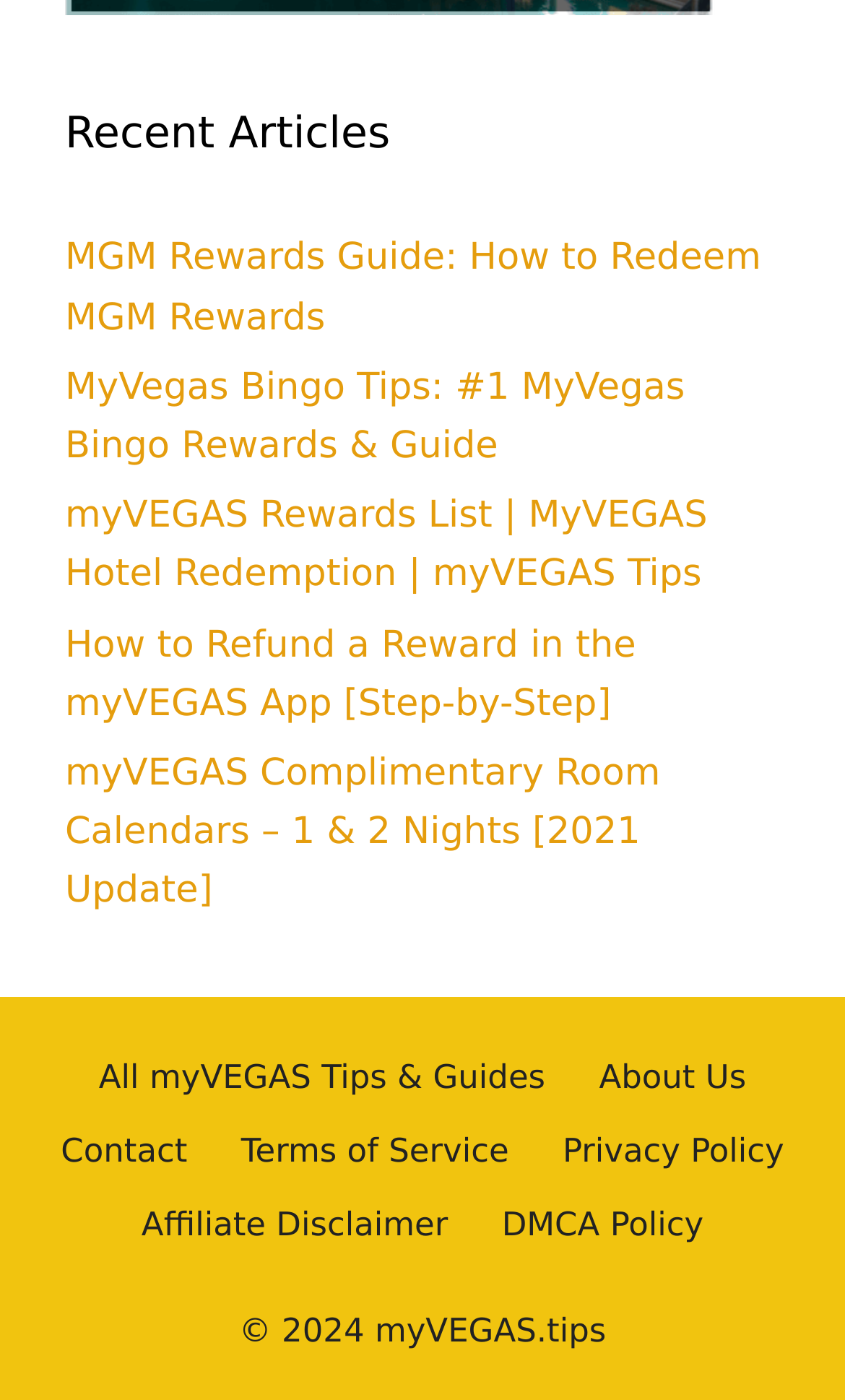Determine the bounding box coordinates of the clickable area required to perform the following instruction: "Read the MGM Rewards Guide". The coordinates should be represented as four float numbers between 0 and 1: [left, top, right, bottom].

[0.077, 0.169, 0.901, 0.242]